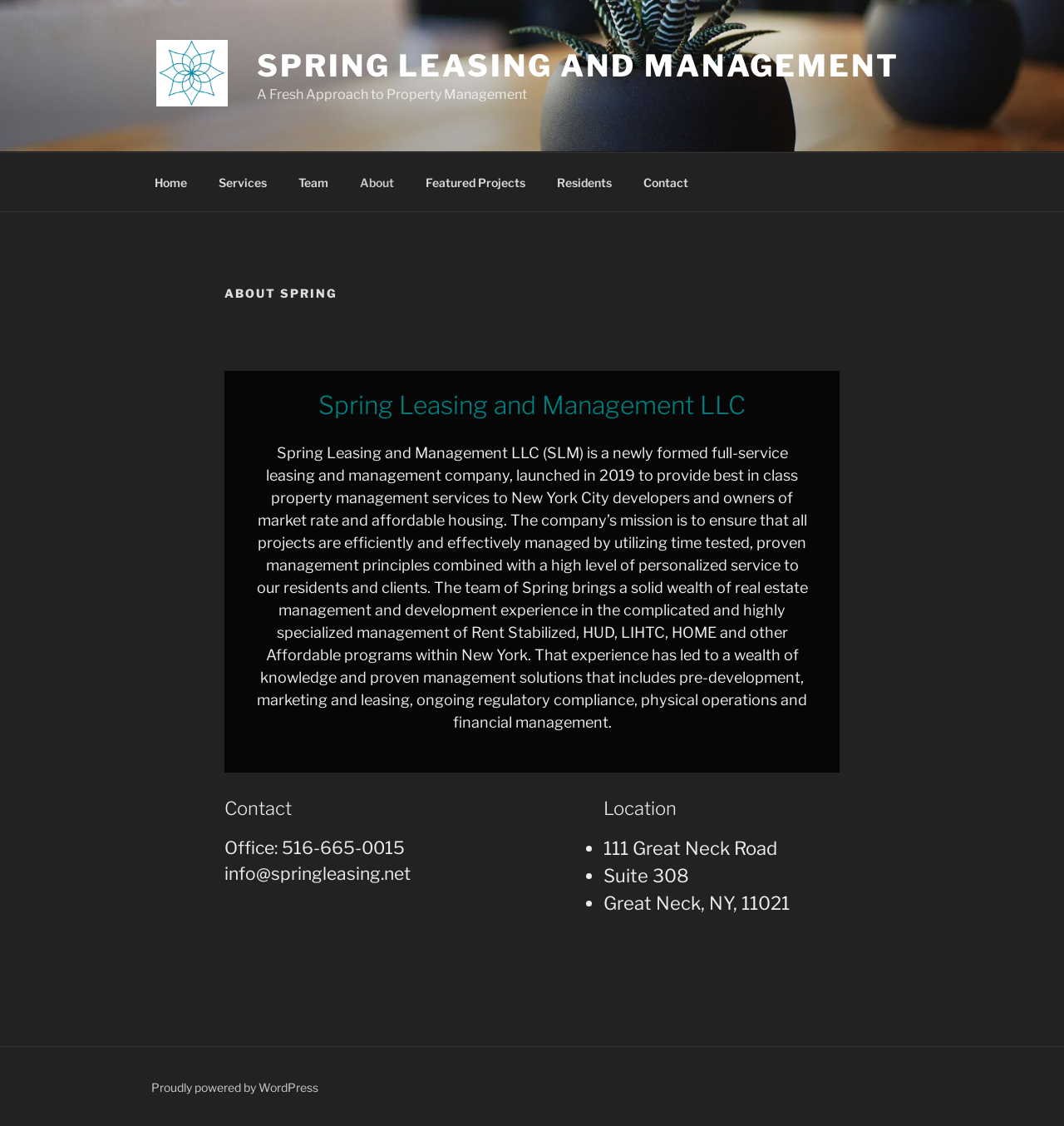Identify the bounding box coordinates necessary to click and complete the given instruction: "Click on the Spring Leasing and Management link".

[0.147, 0.035, 0.239, 0.1]